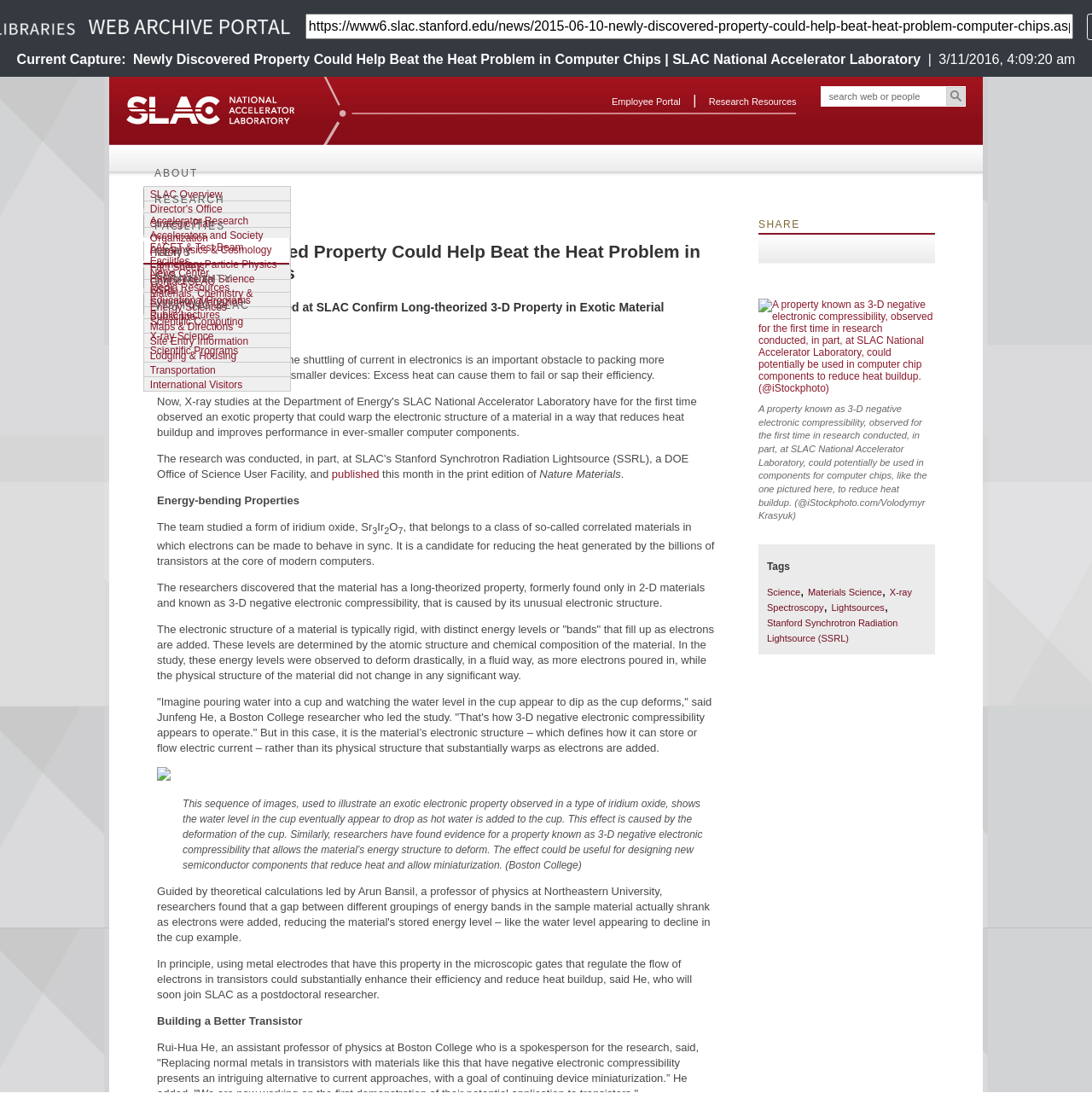Respond with a single word or short phrase to the following question: 
What is the URL of the original webpage?

https://www6.slac.stanford.edu/news/2015-06-10-newly-discovered-property-could-help-beat-heat-problem-computer-chips.aspx